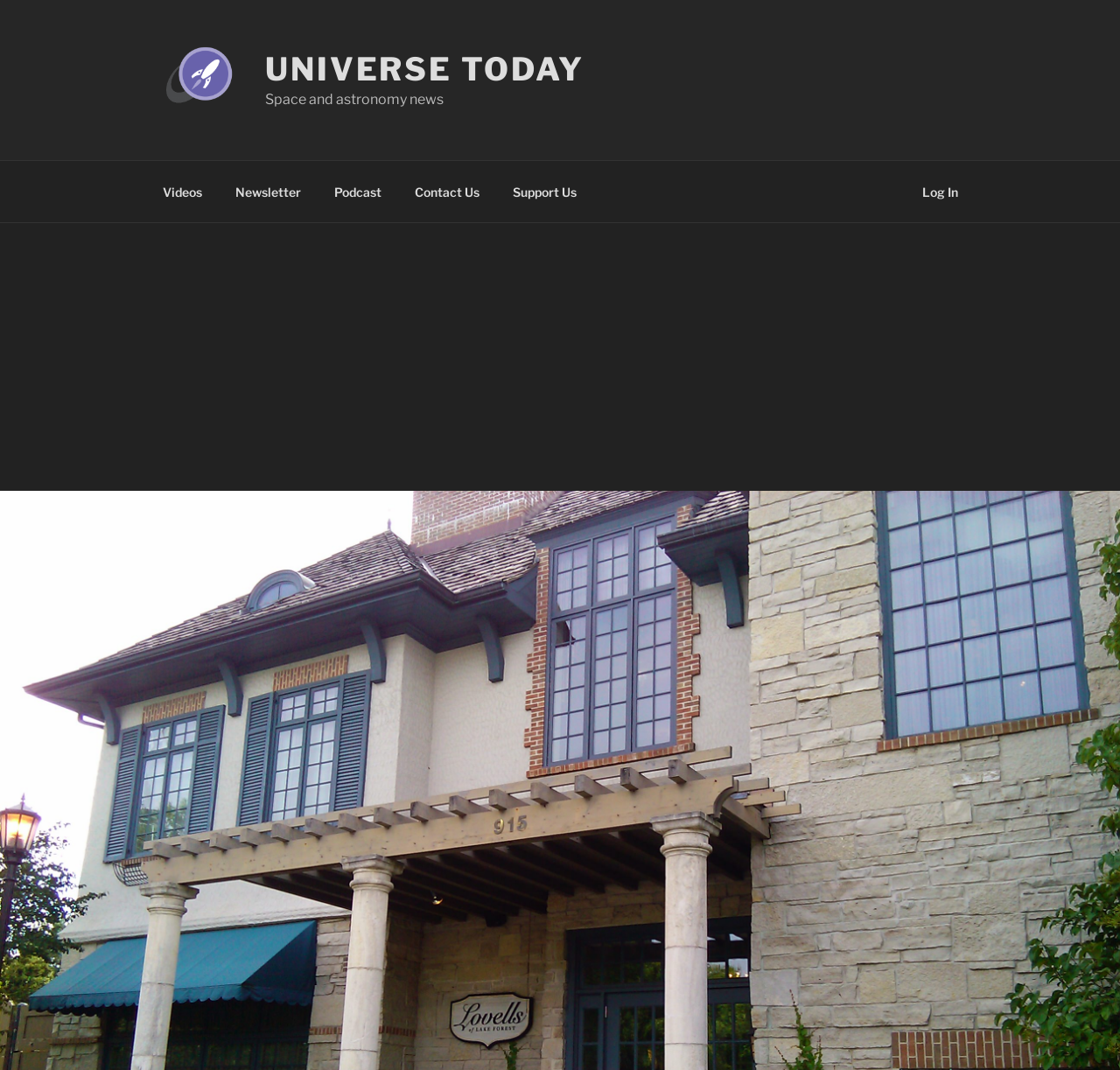Highlight the bounding box coordinates of the element that should be clicked to carry out the following instruction: "log in". The coordinates must be given as four float numbers ranging from 0 to 1, i.e., [left, top, right, bottom].

[0.809, 0.159, 0.869, 0.199]